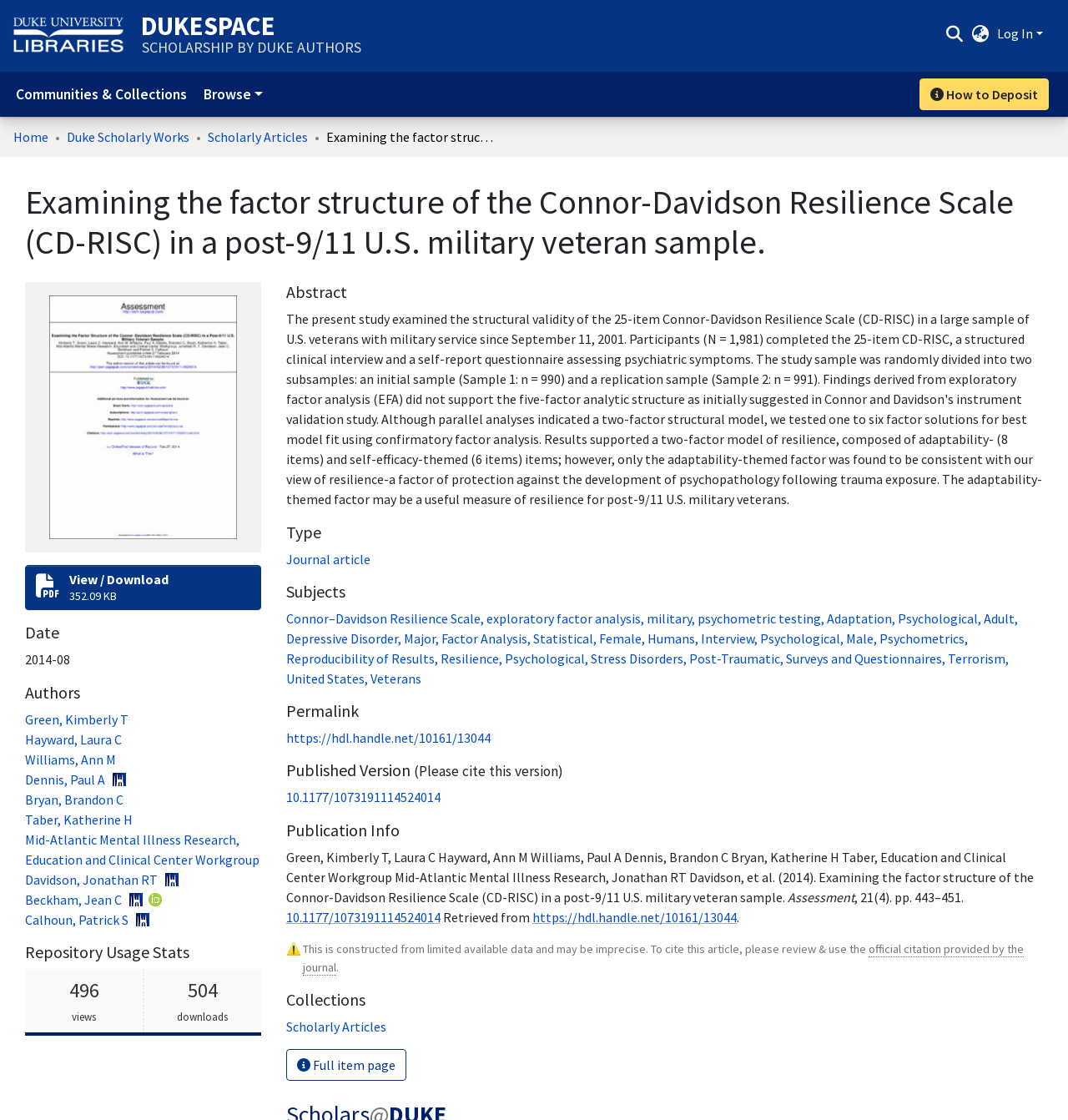What is the title of the article?
Please ensure your answer is as detailed and informative as possible.

I found the answer by looking at the main heading of the webpage, which is also the title of the article.